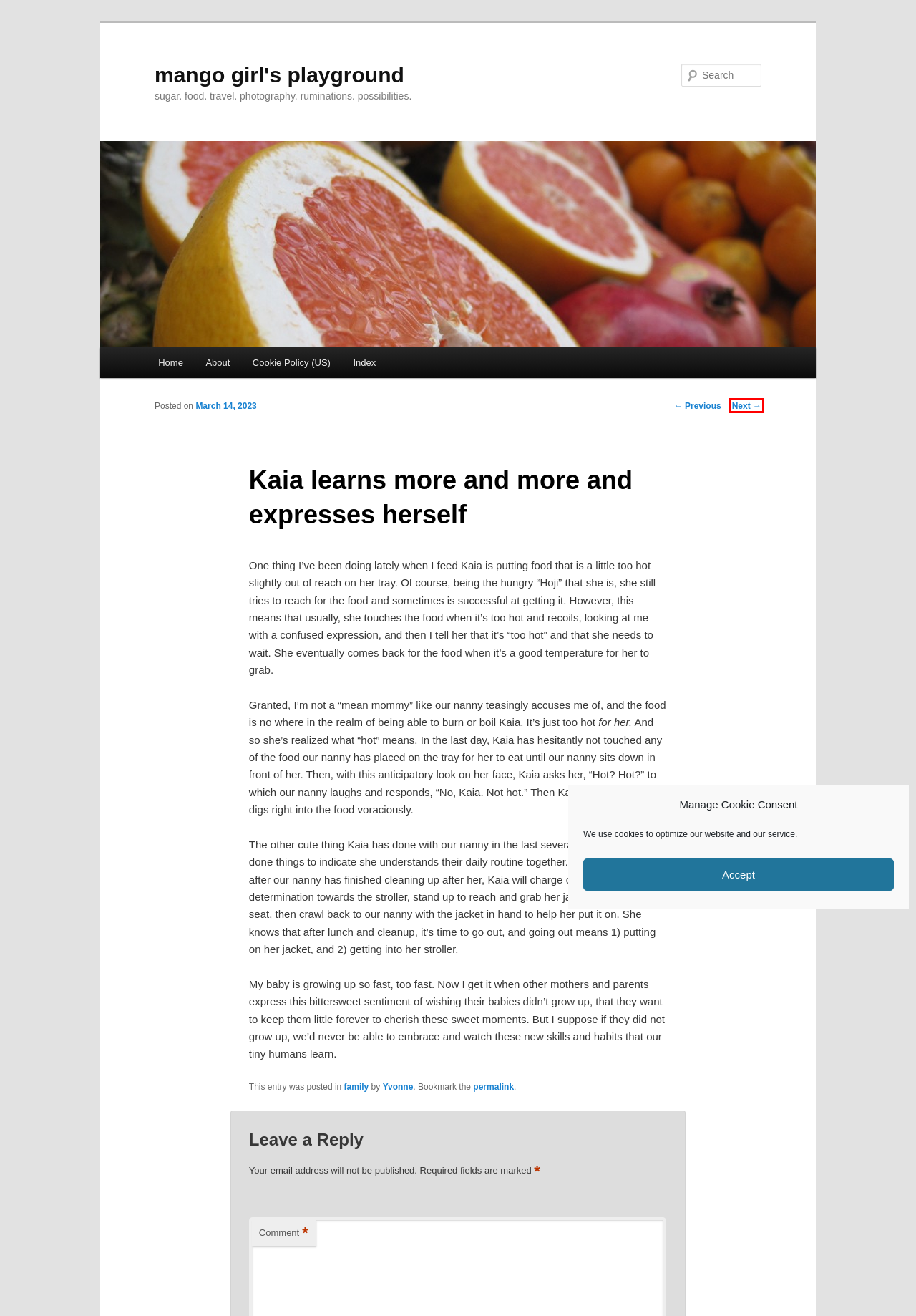Observe the provided screenshot of a webpage that has a red rectangle bounding box. Determine the webpage description that best matches the new webpage after clicking the element inside the red bounding box. Here are the candidates:
A. Yvonne | mango girl's playground
B. Index | mango girl's playground
C. mango girl's playground | sugar. food. travel. photography. ruminations. possibilities.
D. Snot sucking: a true highlight of early parenthood | mango girl's playground
E. Vocabulary explosion at 15-months | mango girl's playground
F. About | mango girl's playground
G. Cookie Policy (US) | mango girl's playground
H. family | mango girl's playground

D